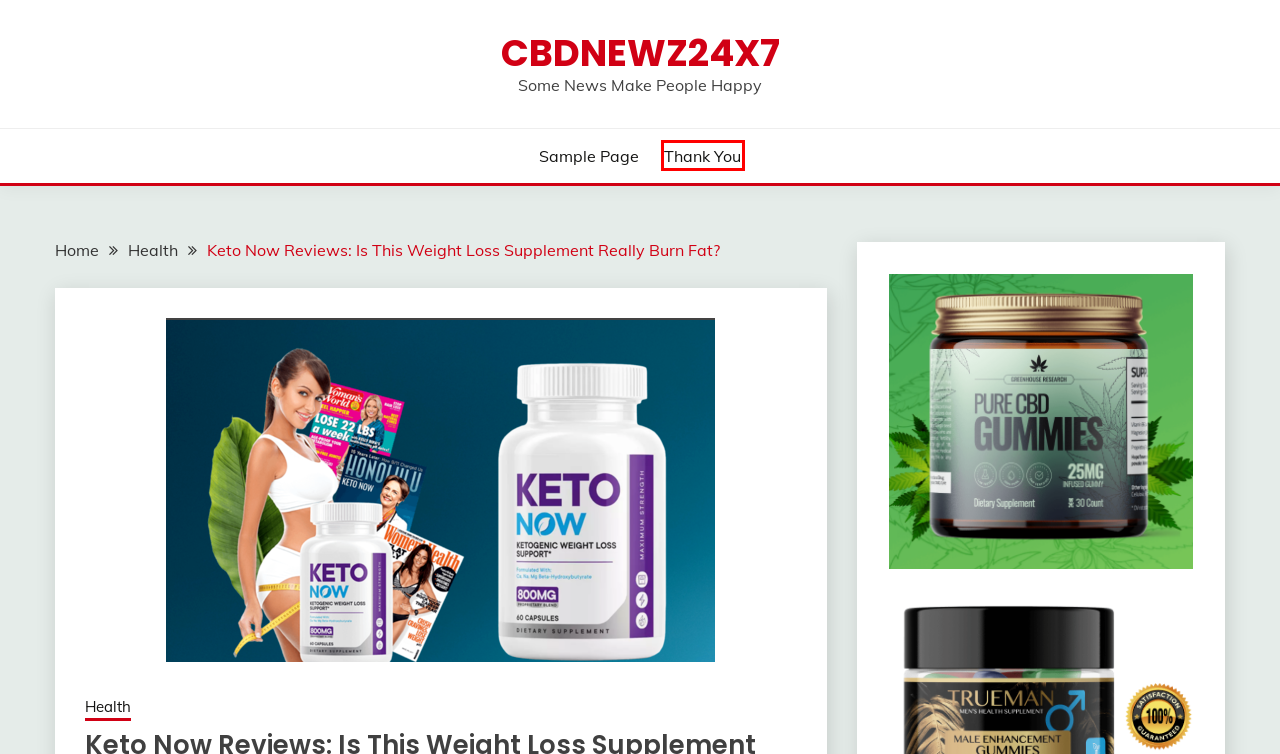A screenshot of a webpage is given, featuring a red bounding box around a UI element. Please choose the webpage description that best aligns with the new webpage after clicking the element in the bounding box. These are the descriptions:
A. Health Archives - CBDnewz24x7
B. Sample Page - CBDnewz24x7
C. Biocore CBD Gummies Shark Tank: How They Work to Support Your Health and Wellness - CBDnewz24x7
D. Thank You - CBDnewz24x7
E. CBDnewz24x7 - Some News Make People Happy
F. Keto Now BELLY FAT Archives - CBDnewz24x7
G. Courtney Lane, Author at CBDnewz24x7
H. Keto Now Pills Best Diet Support Pills!!

D